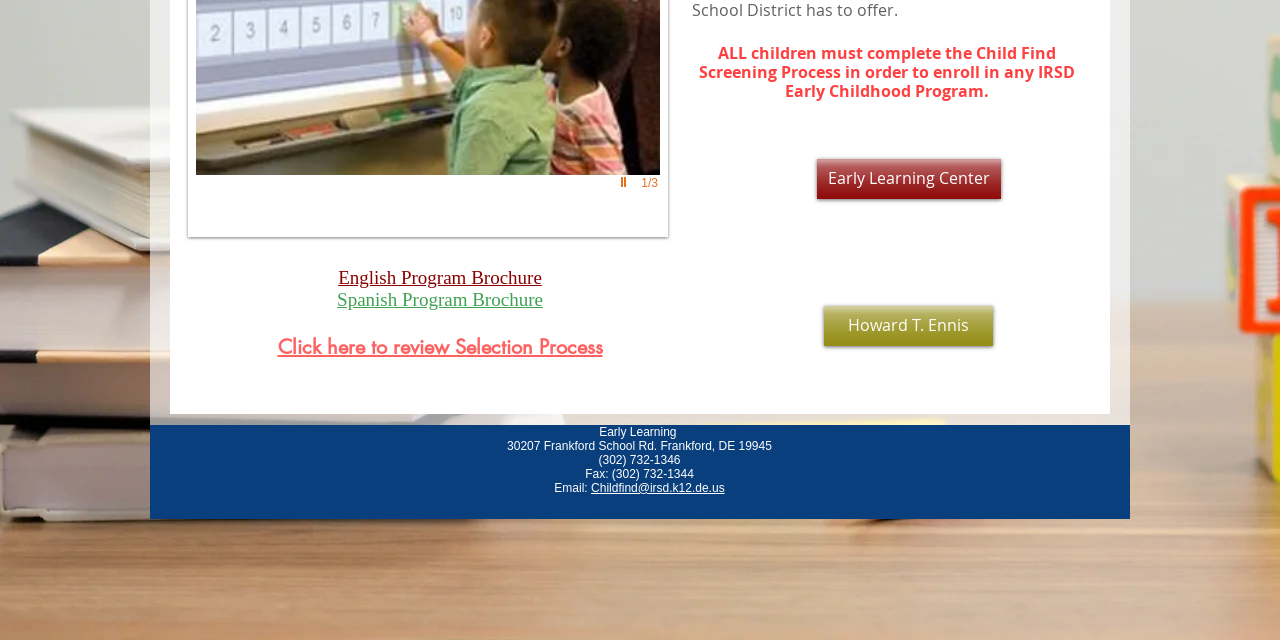Find the bounding box of the web element that fits this description: "Paddle Out".

None